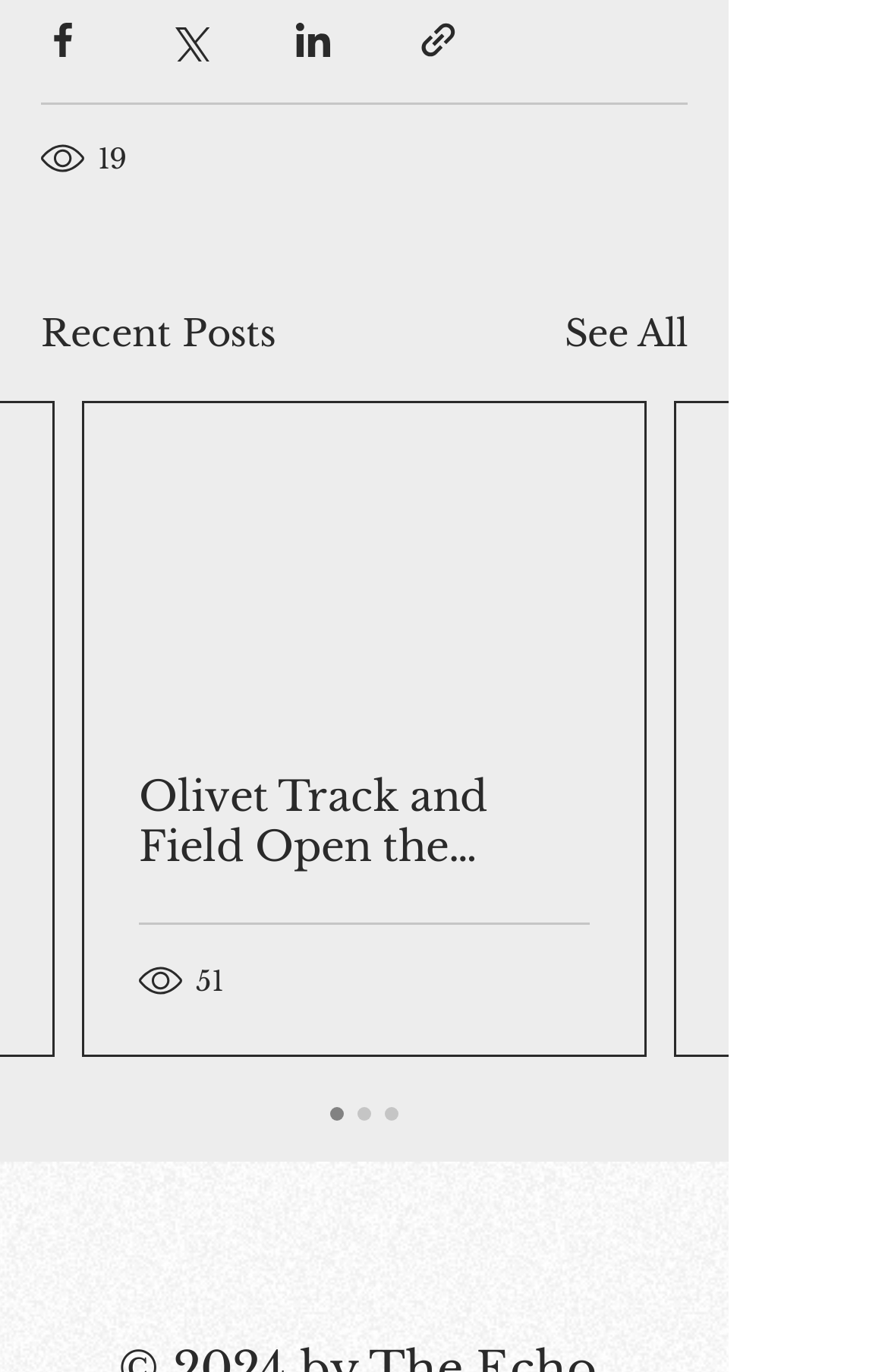Analyze the image and provide a detailed answer to the question: What is the title of the second post?

I found the answer by looking at the link element with the longest text, which is located below the 'Recent Posts' heading.